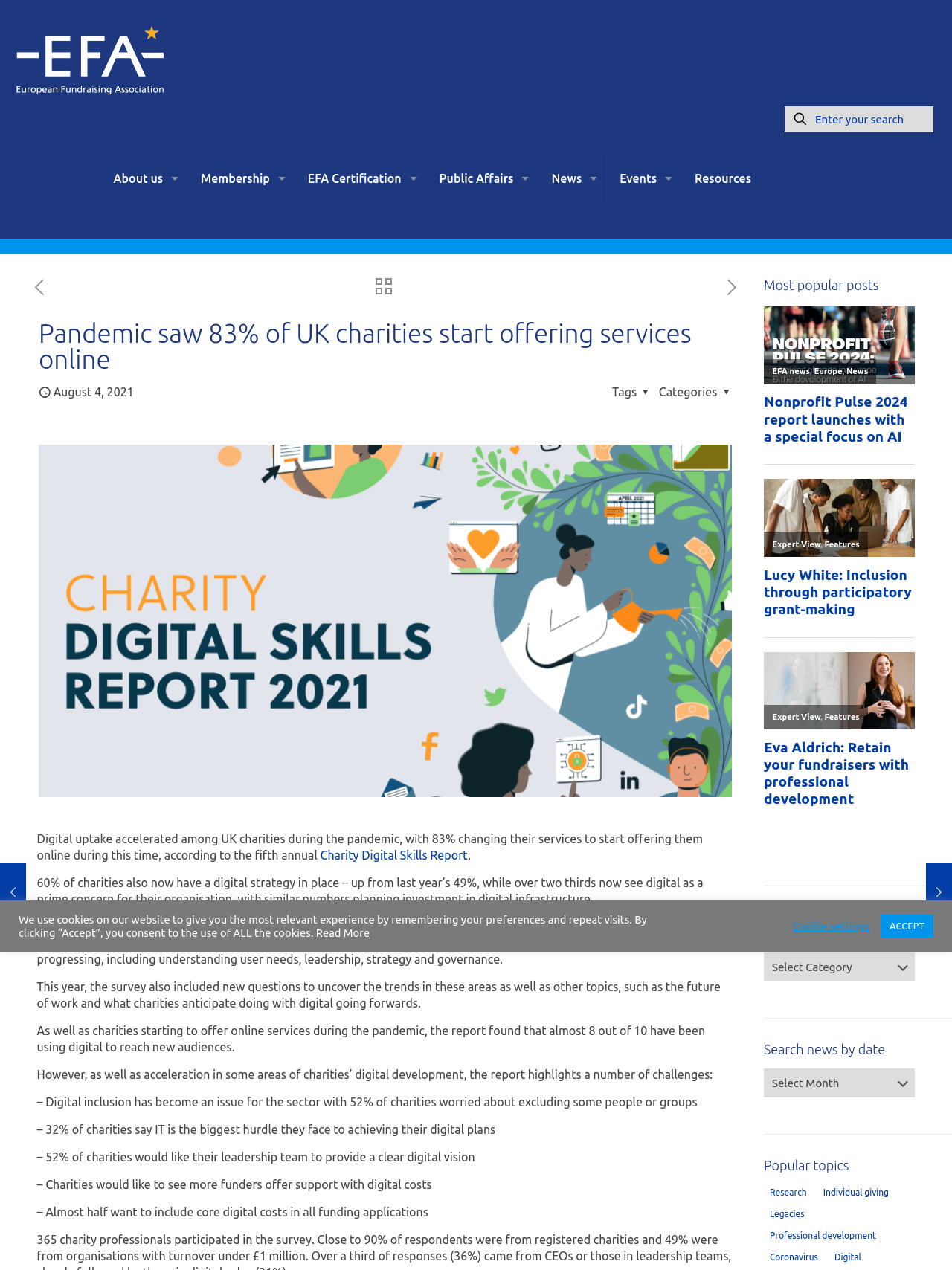Please pinpoint the bounding box coordinates for the region I should click to adhere to this instruction: "View the 'Nonprofit Pulse 2024 report launches with a special focus on AI' news".

[0.802, 0.31, 0.961, 0.35]